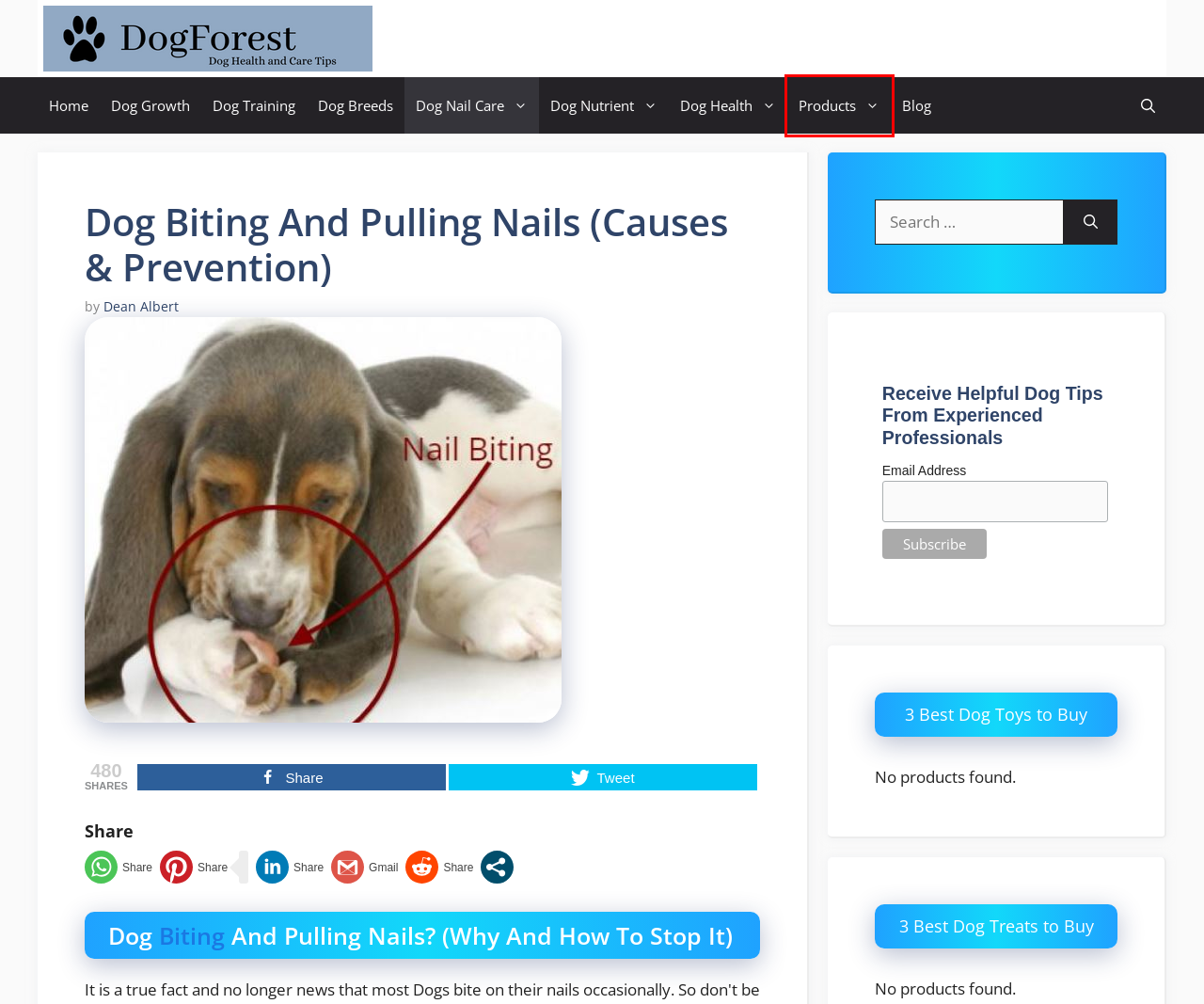You see a screenshot of a webpage with a red bounding box surrounding an element. Pick the webpage description that most accurately represents the new webpage after interacting with the element in the red bounding box. The options are:
A. Products Archives - Dogsforest.com
B. Dog Breeds Archives - Dogsforest.com
C. Dog Health Archives - Dogsforest.com
D. Blog Archives - Dogsforest.com
E. Dog Training Archives - Dogsforest.com
F. Dog Nutrient Archives - Dogsforest.com
G. Dog Growth Archives - Dogsforest.com
H. Dogsforest.com - Dog Health and Care Tips

A